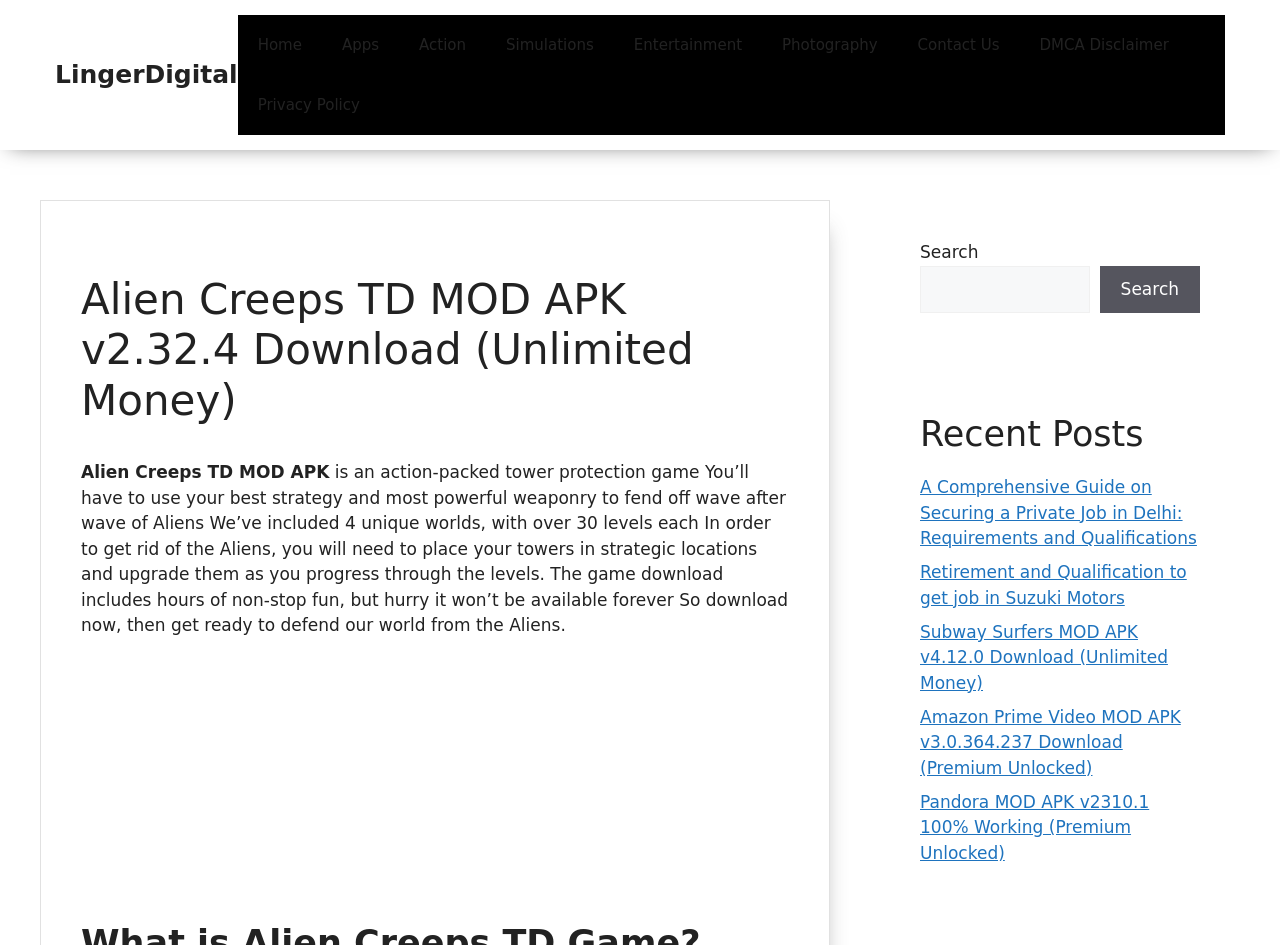Please identify the coordinates of the bounding box that should be clicked to fulfill this instruction: "Click on the HOME link".

None